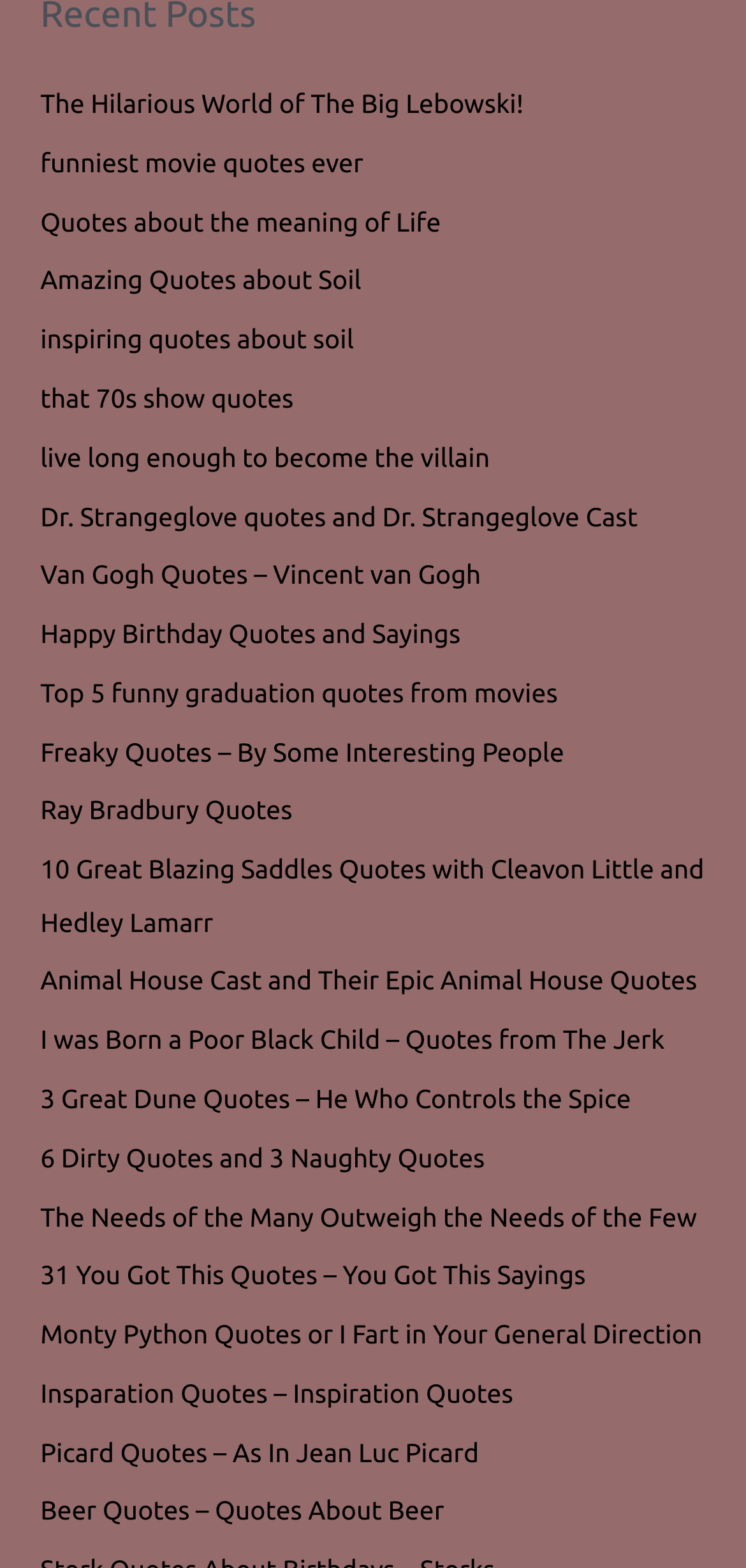Is there a quote from a Star Trek character?
By examining the image, provide a one-word or phrase answer.

Yes